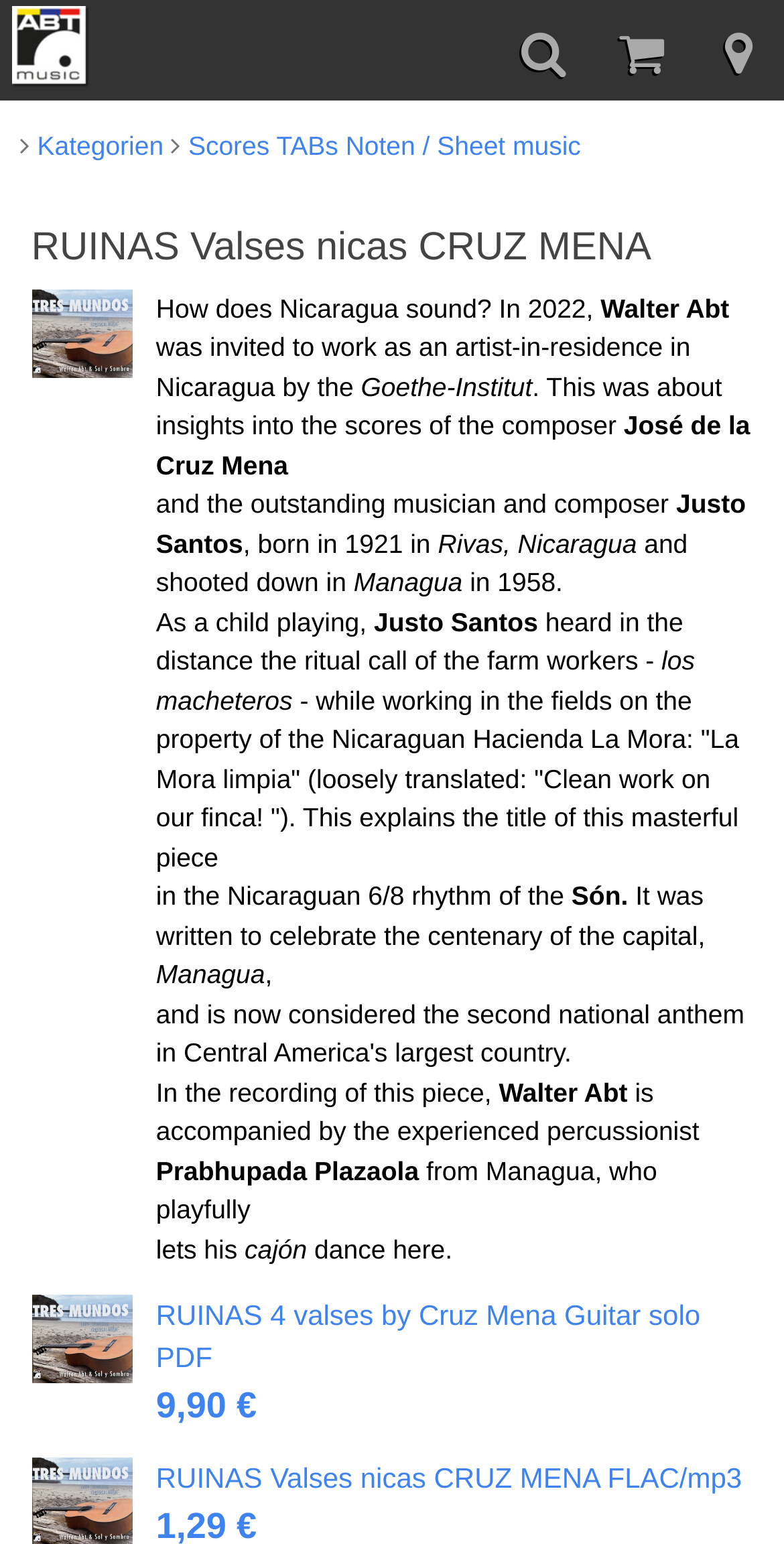Who is the percussionist accompanying Walter Abt in the recording?
Using the details shown in the screenshot, provide a comprehensive answer to the question.

I found the answer by reading the text on the webpage, which mentions 'Prabhupada Plazaola' as the experienced percussionist accompanying Walter Abt in the recording of the piece.